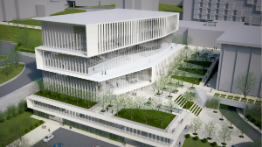Answer the question in one word or a short phrase:
What is the purpose of the facility?

Medical education and research